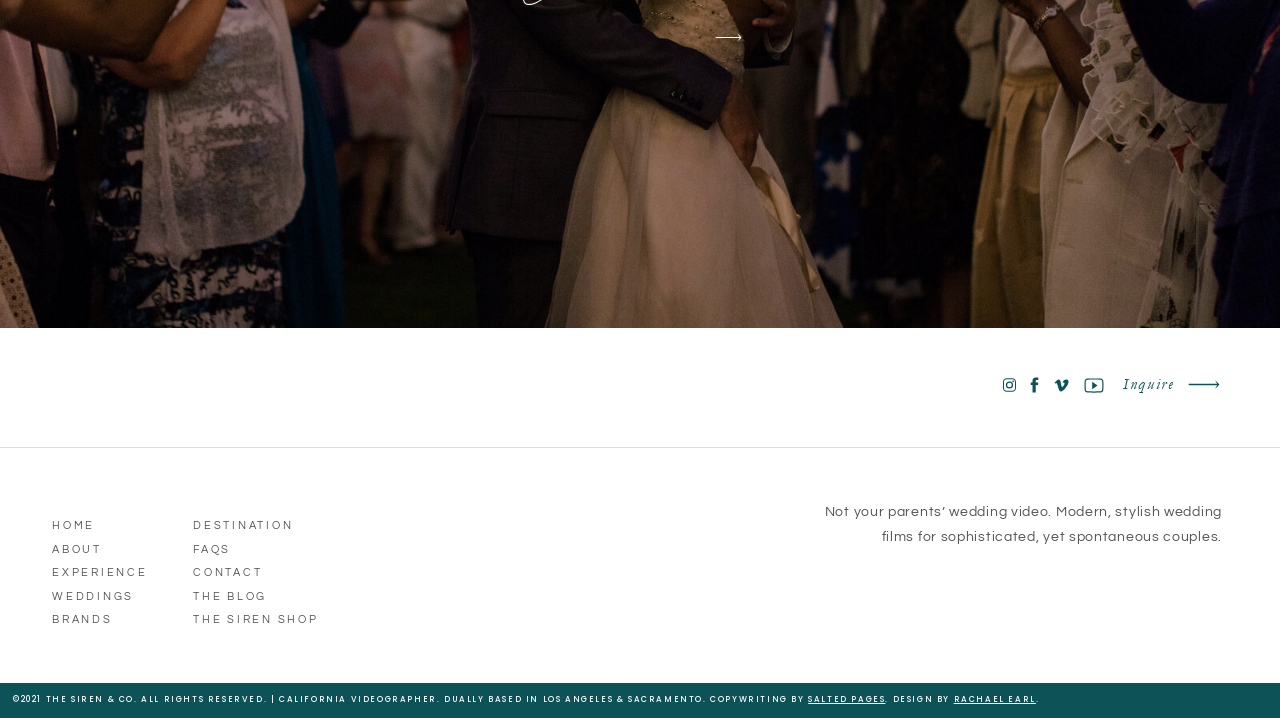Pinpoint the bounding box coordinates of the element to be clicked to execute the instruction: "Check the FAQs".

[0.151, 0.749, 0.24, 0.774]